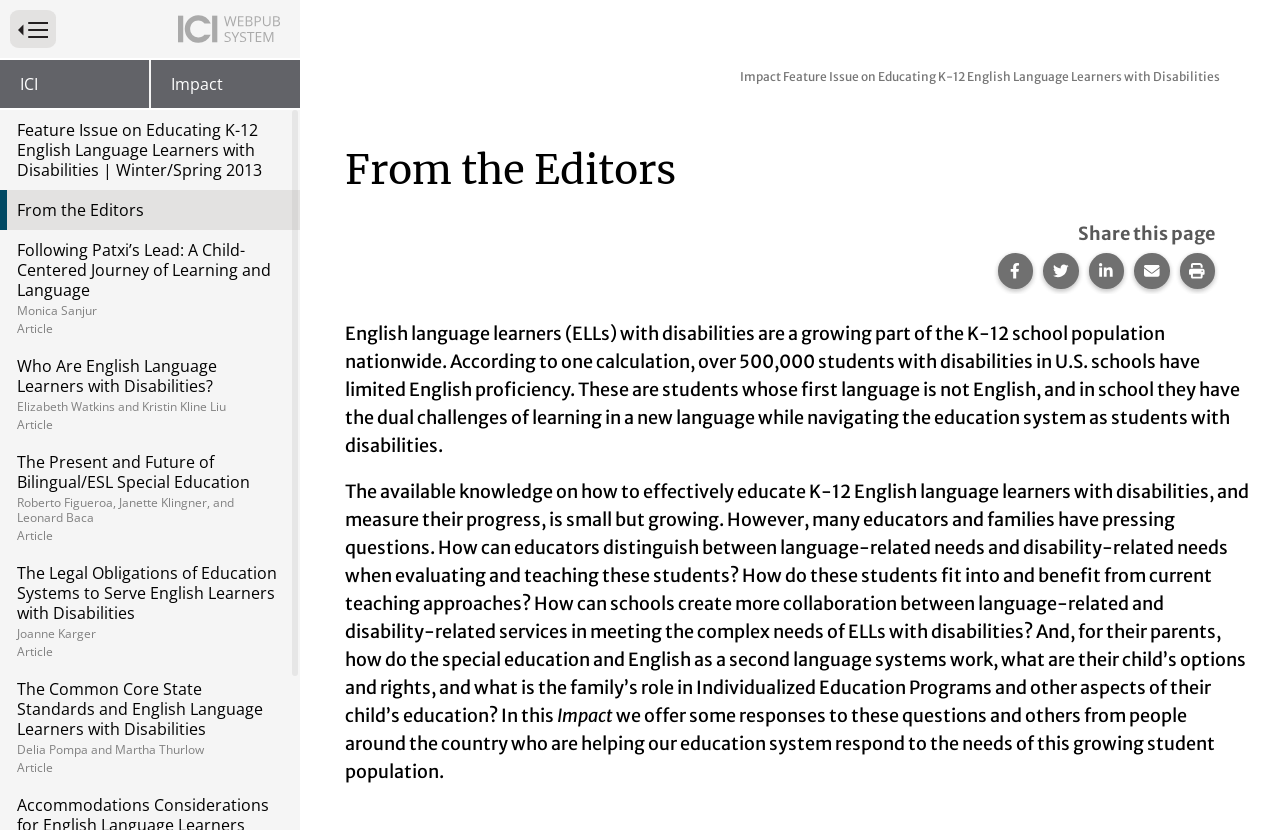Please identify the bounding box coordinates of the area that needs to be clicked to fulfill the following instruction: "Share this page on Facebook."

[0.779, 0.305, 0.807, 0.348]